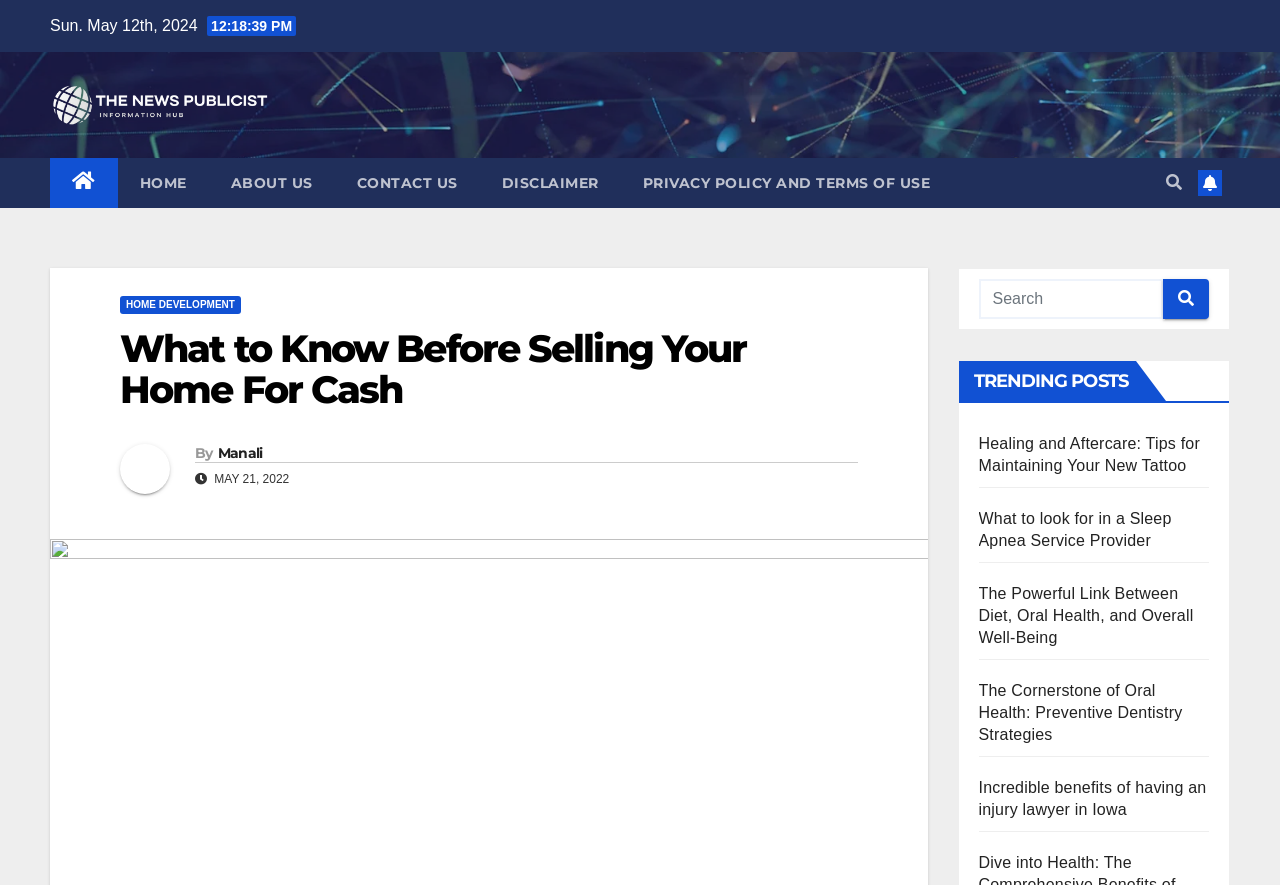Please answer the following question using a single word or phrase: 
How many trending posts are there?

5